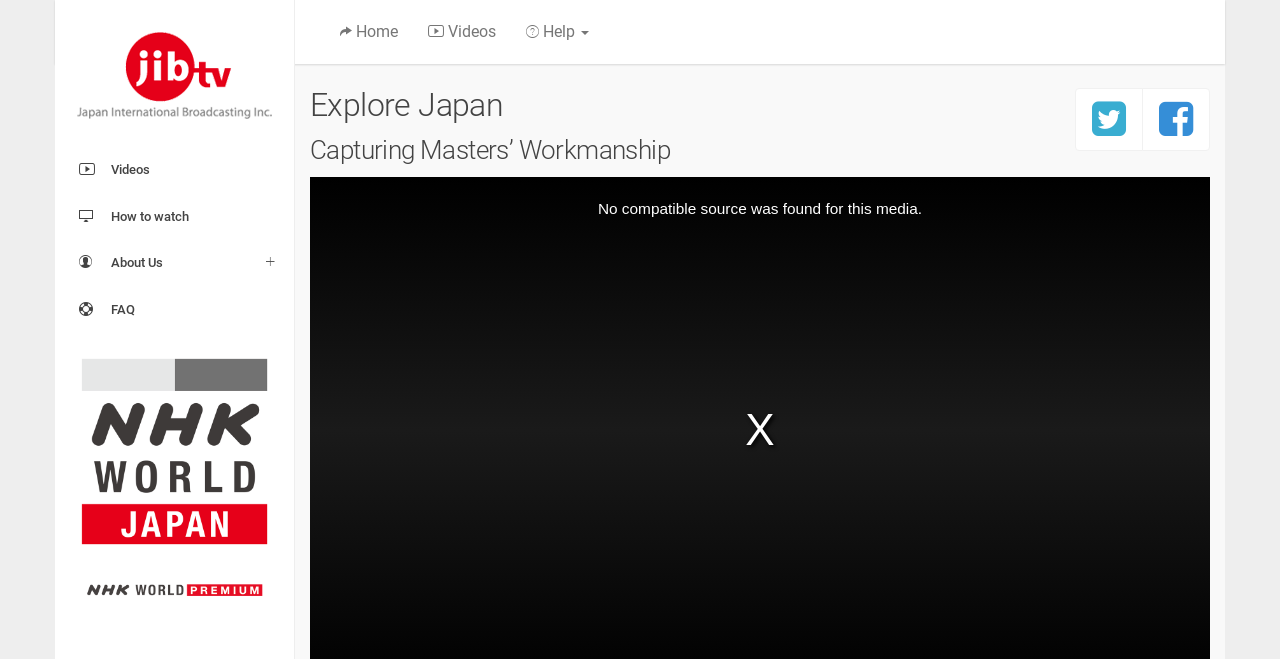Determine the bounding box coordinates of the region to click in order to accomplish the following instruction: "Click on the 'Videos' link". Provide the coordinates as four float numbers between 0 and 1, specifically [left, top, right, bottom].

[0.043, 0.222, 0.23, 0.292]